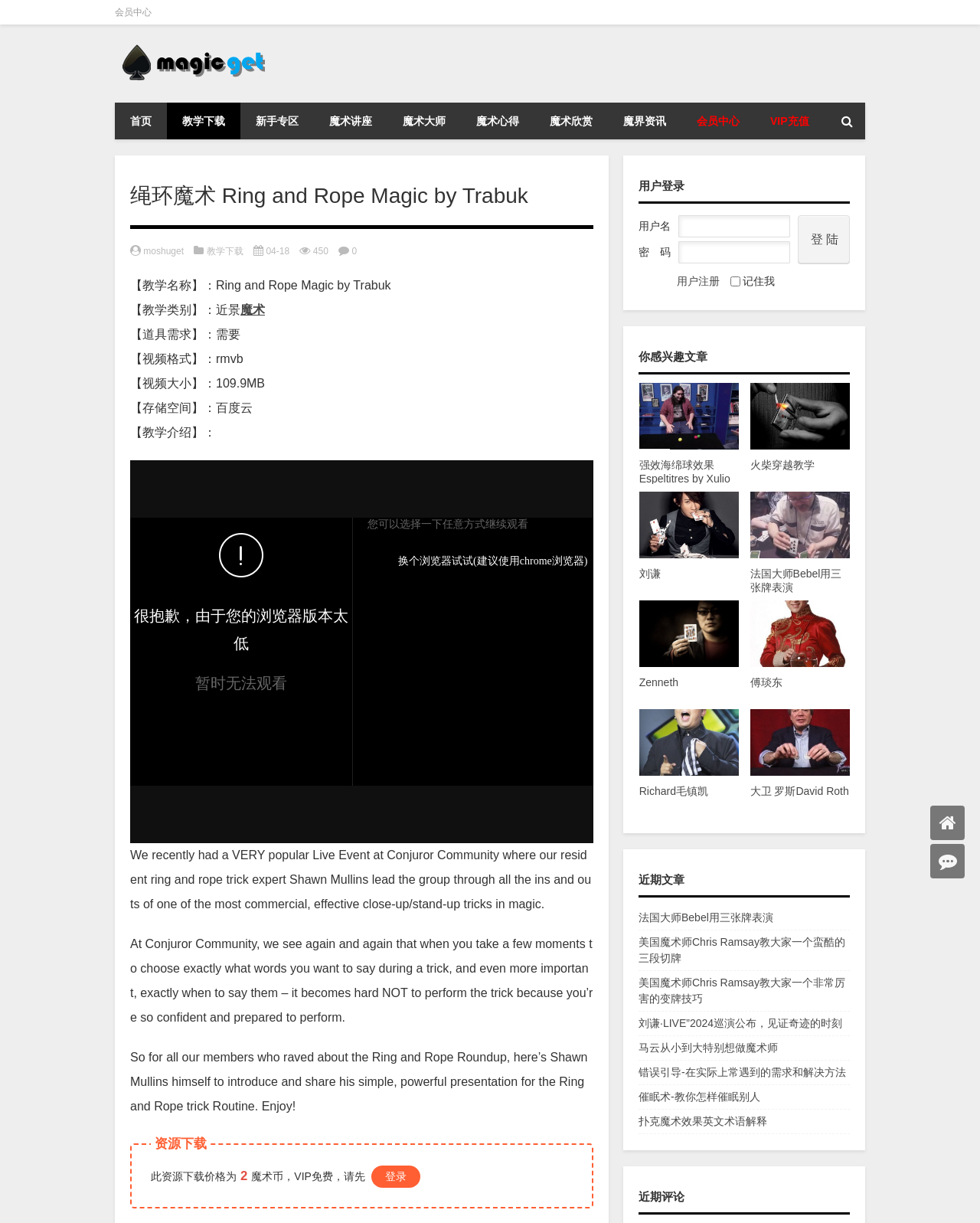Determine the bounding box of the UI element mentioned here: "name="submit" value="登 陆"". The coordinates must be in the format [left, top, right, bottom] with values ranging from 0 to 1.

[0.814, 0.176, 0.867, 0.215]